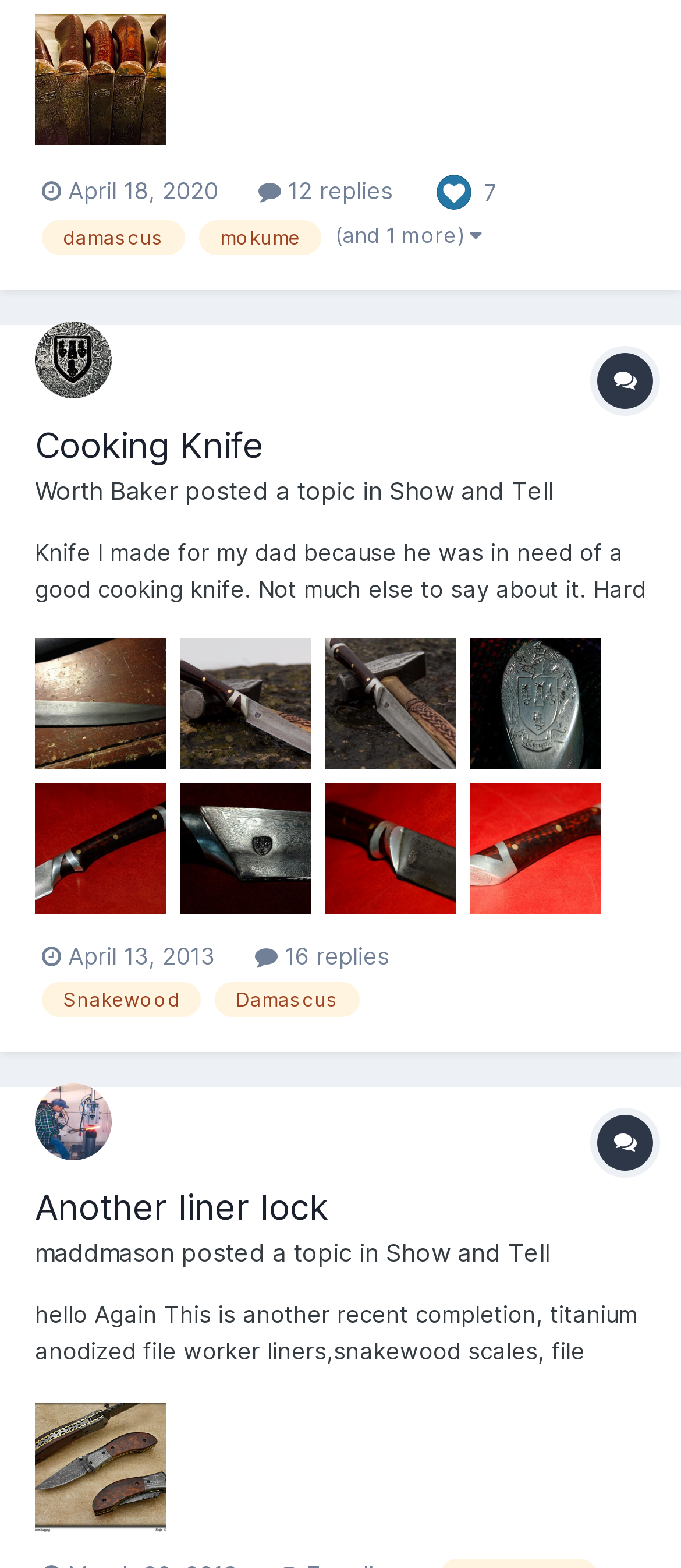Please provide the bounding box coordinates for the element that needs to be clicked to perform the following instruction: "Sign up for a free subscription". The coordinates should be given as four float numbers between 0 and 1, i.e., [left, top, right, bottom].

None